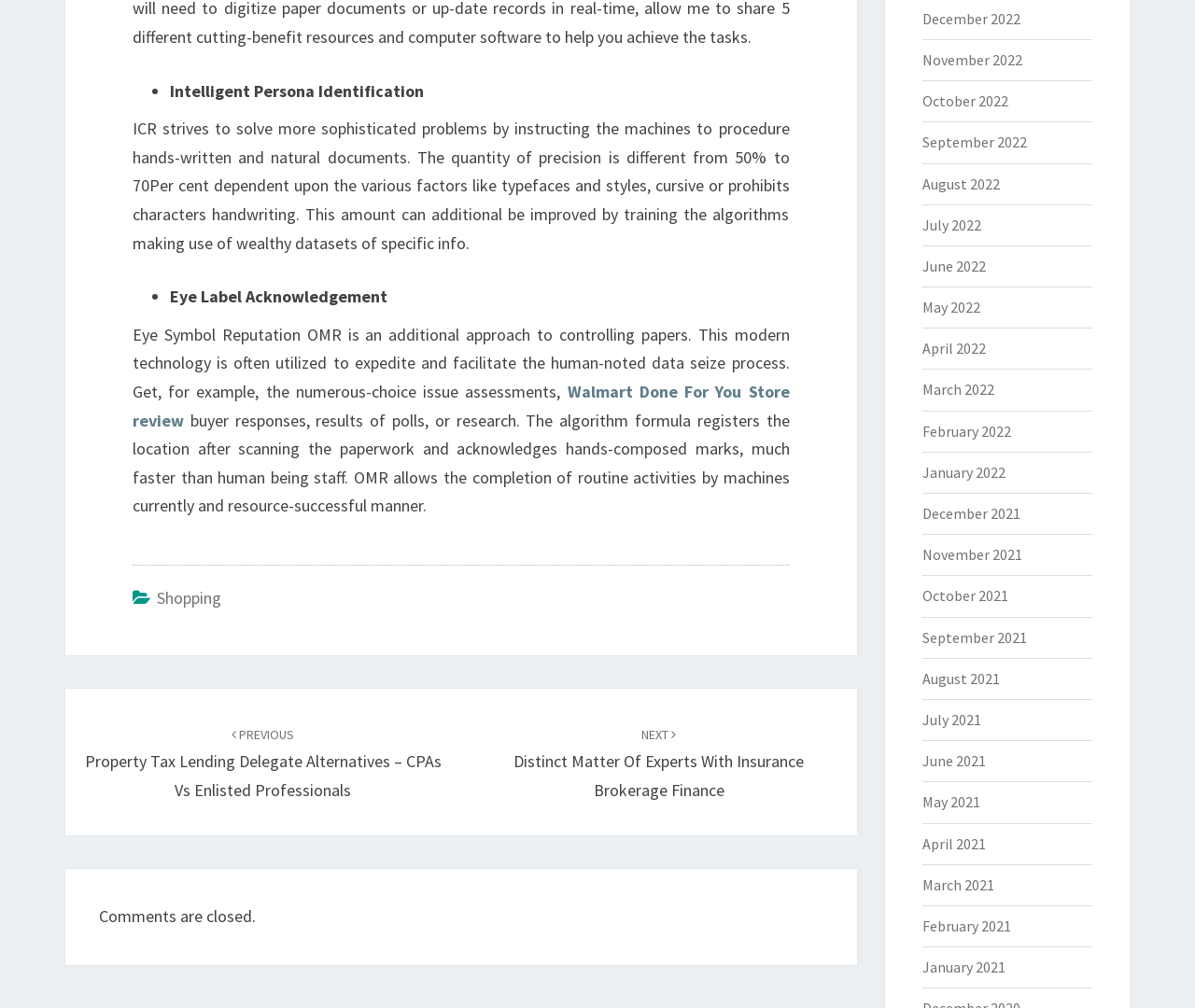What is the navigation section below the main content?
Look at the image and answer the question using a single word or phrase.

Post navigation